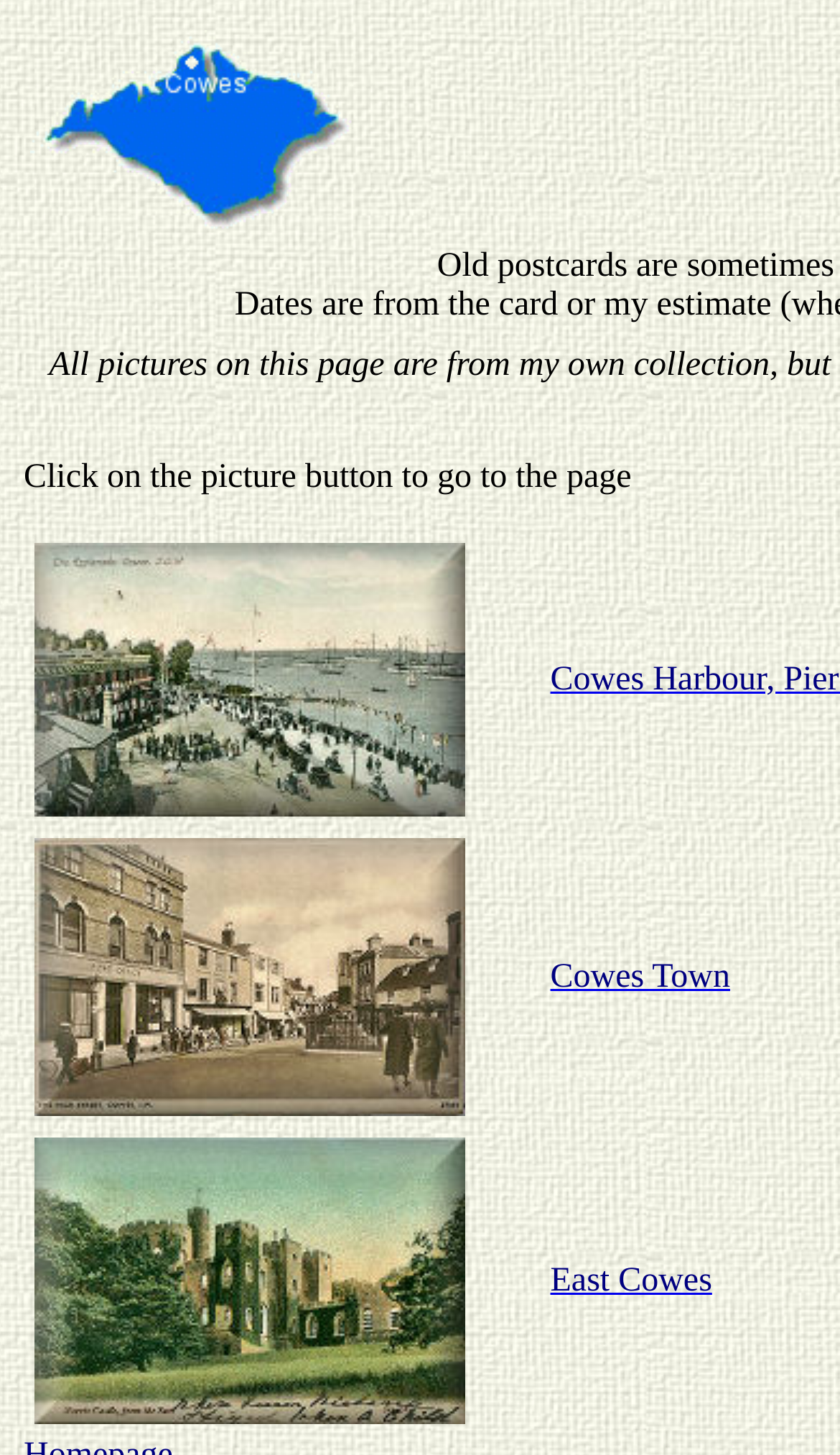What is the text of the last link?
From the screenshot, provide a brief answer in one word or phrase.

East Cowes